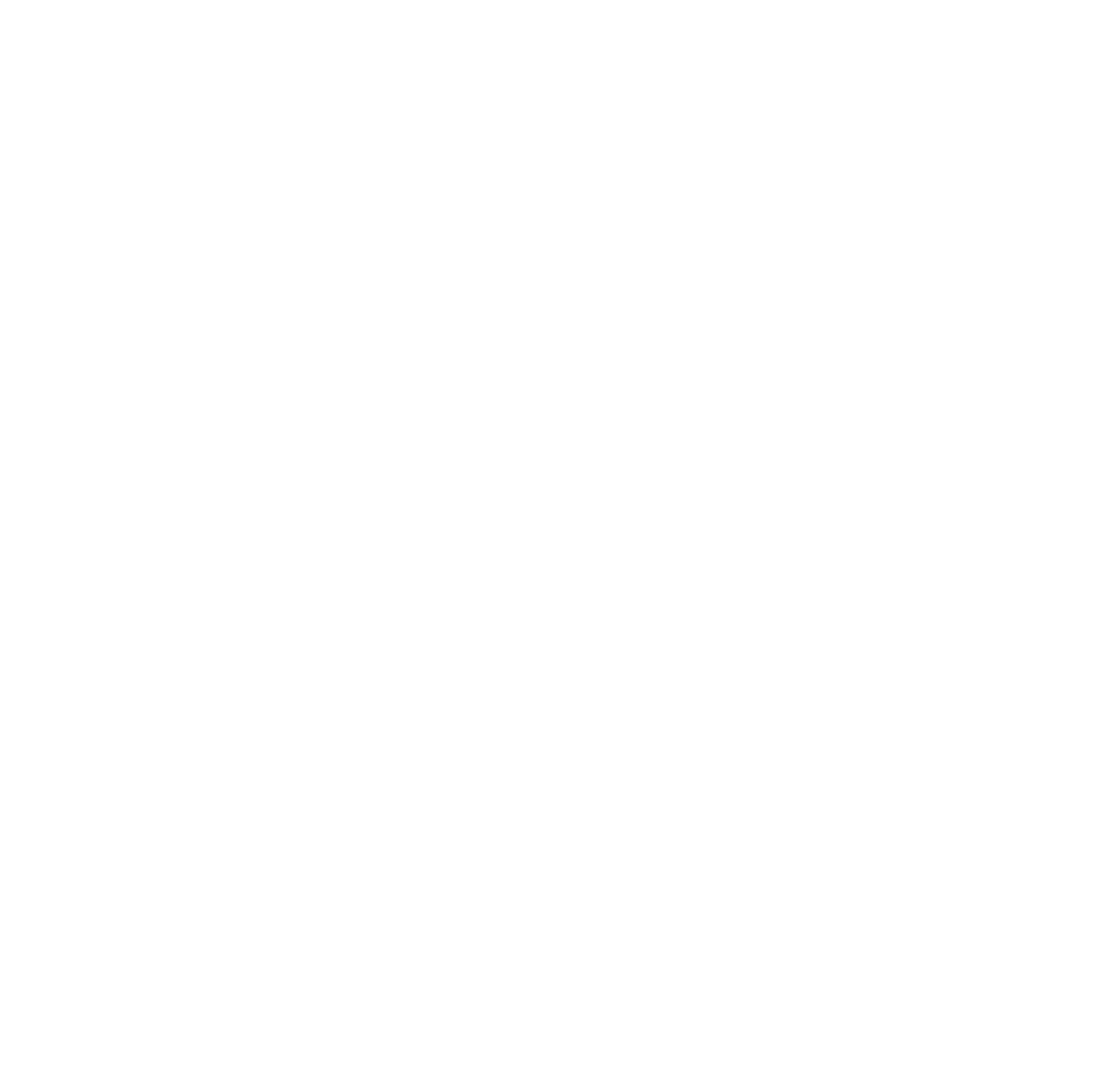What is treasure hunting considered in Russia?
Using the image as a reference, answer with just one word or a short phrase.

Amateur activity